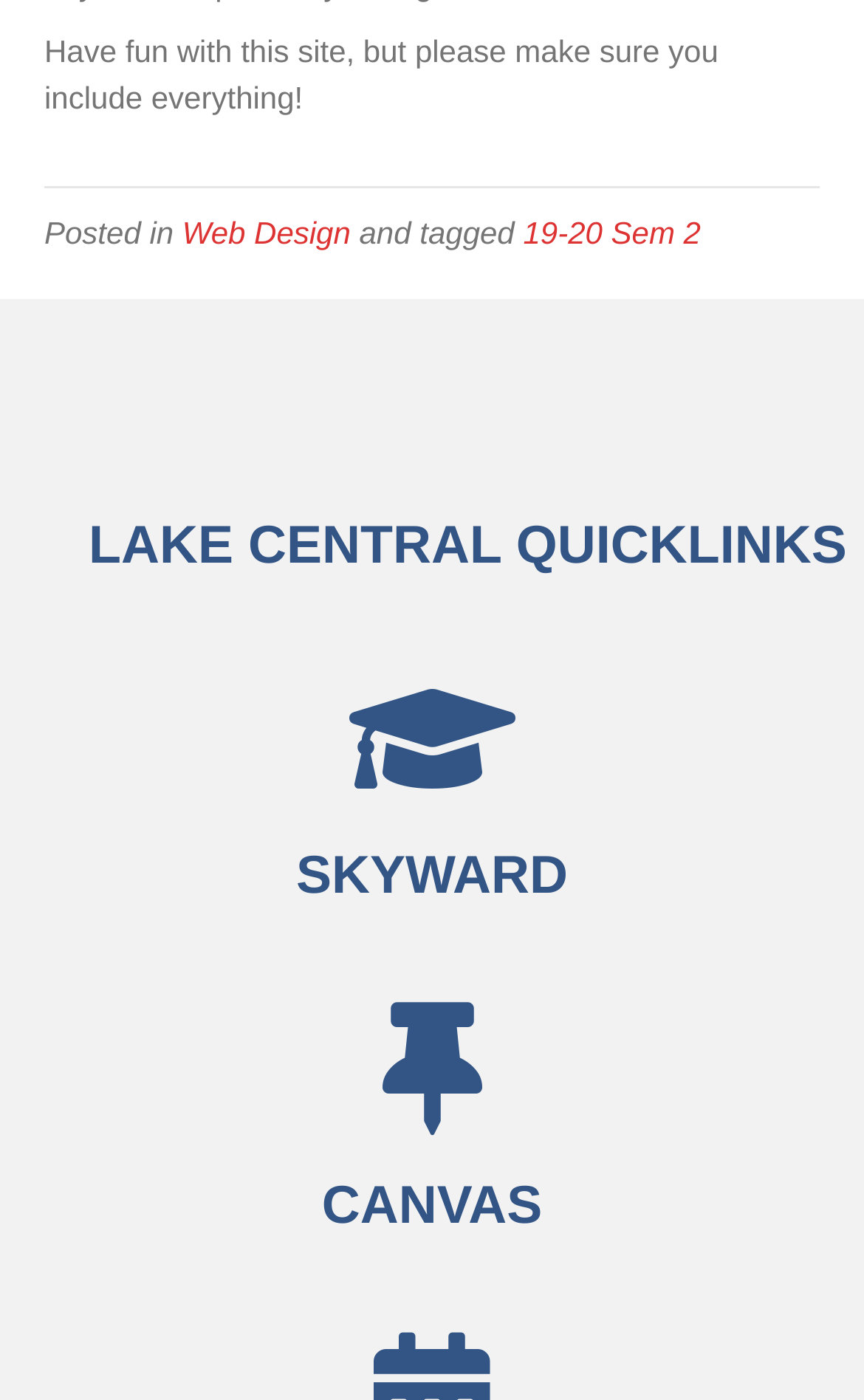Provide the bounding box coordinates of the HTML element described by the text: "Web Design". The coordinates should be in the format [left, top, right, bottom] with values between 0 and 1.

[0.211, 0.153, 0.406, 0.179]